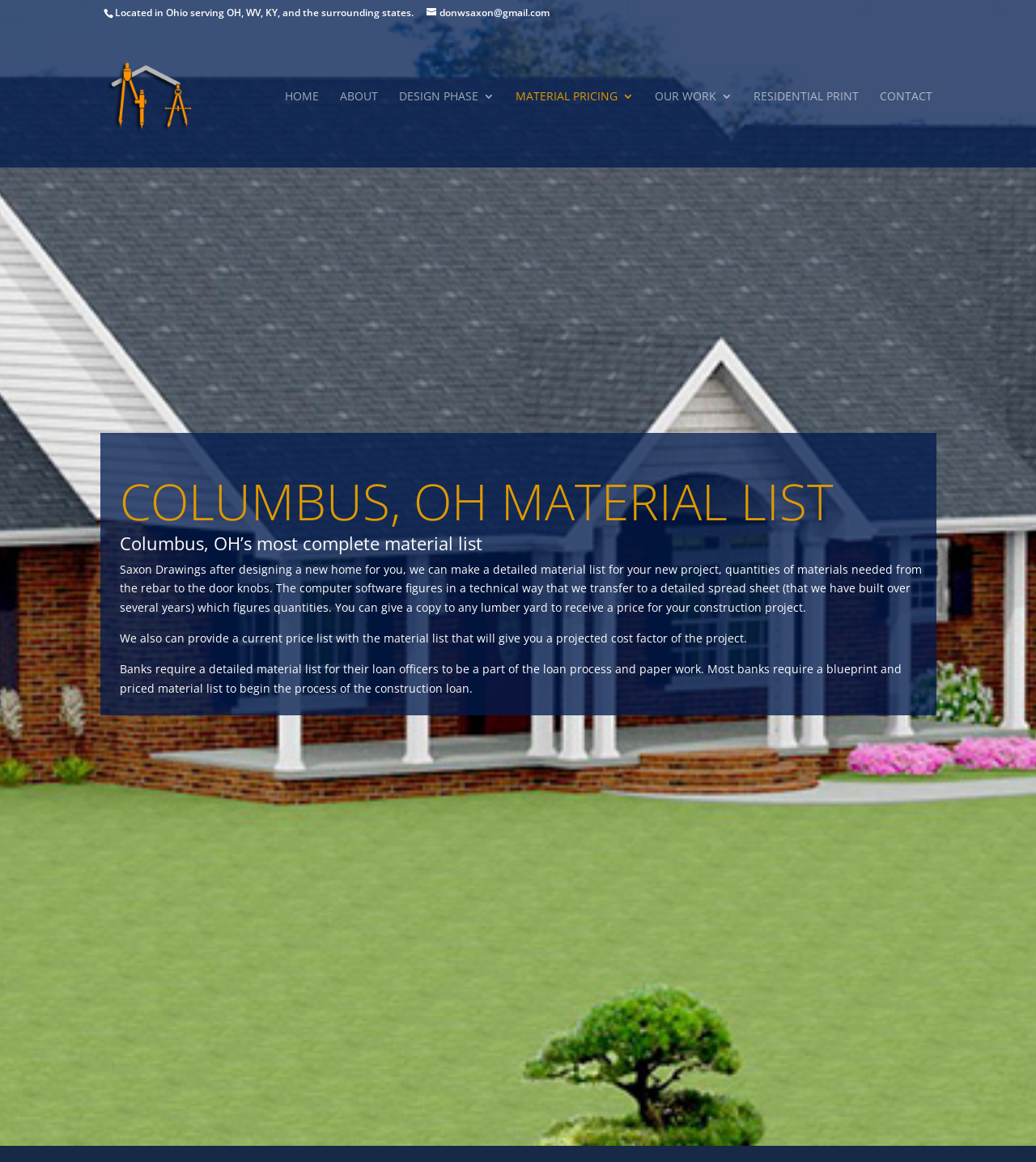Please find the bounding box coordinates of the element that you should click to achieve the following instruction: "Click the 'CONTACT' link". The coordinates should be presented as four float numbers between 0 and 1: [left, top, right, bottom].

[0.849, 0.078, 0.9, 0.144]